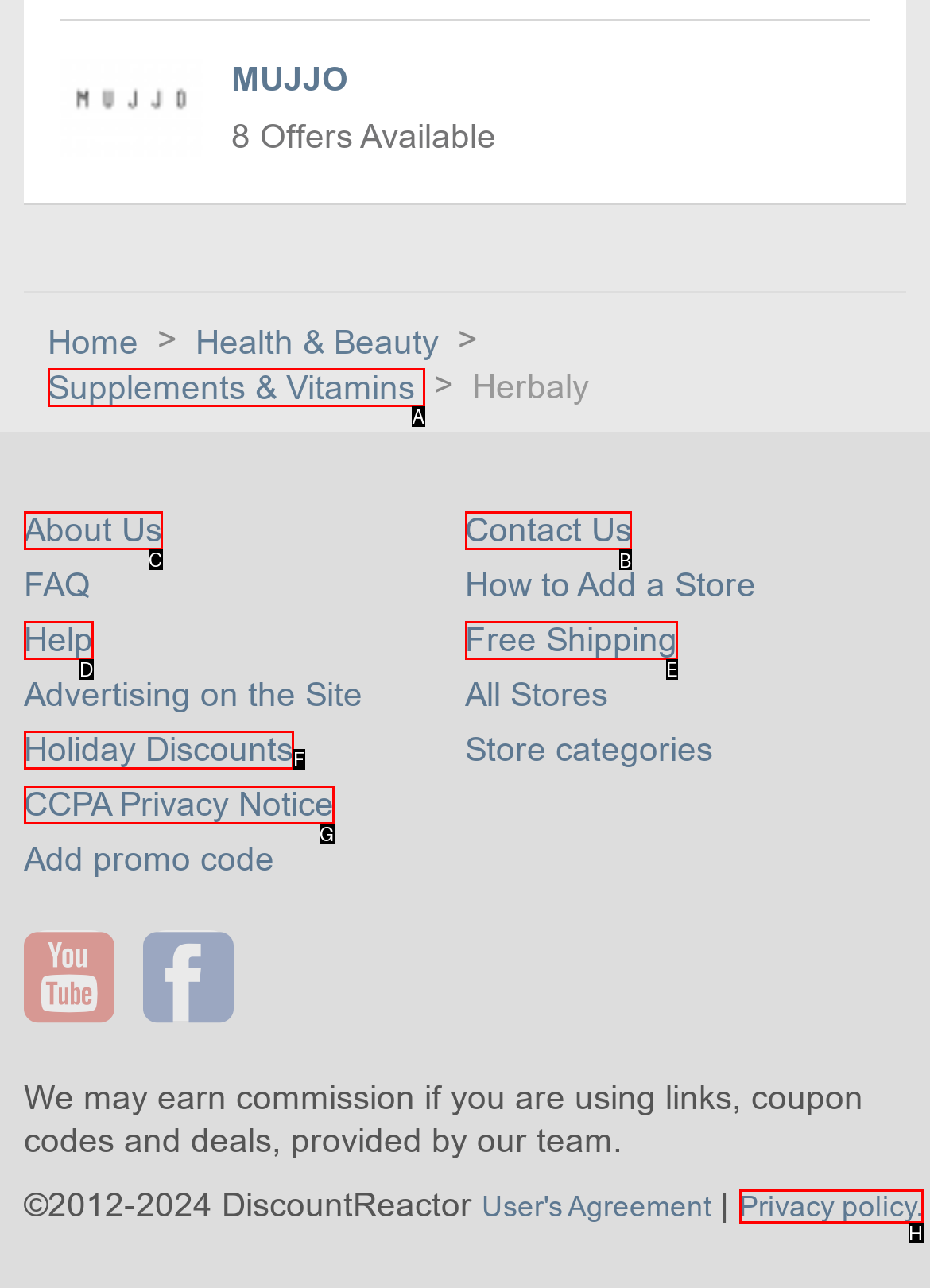Choose the HTML element that needs to be clicked for the given task: Check Tax Residency Certificate (TRC) IN DUBAI Respond by giving the letter of the chosen option.

None